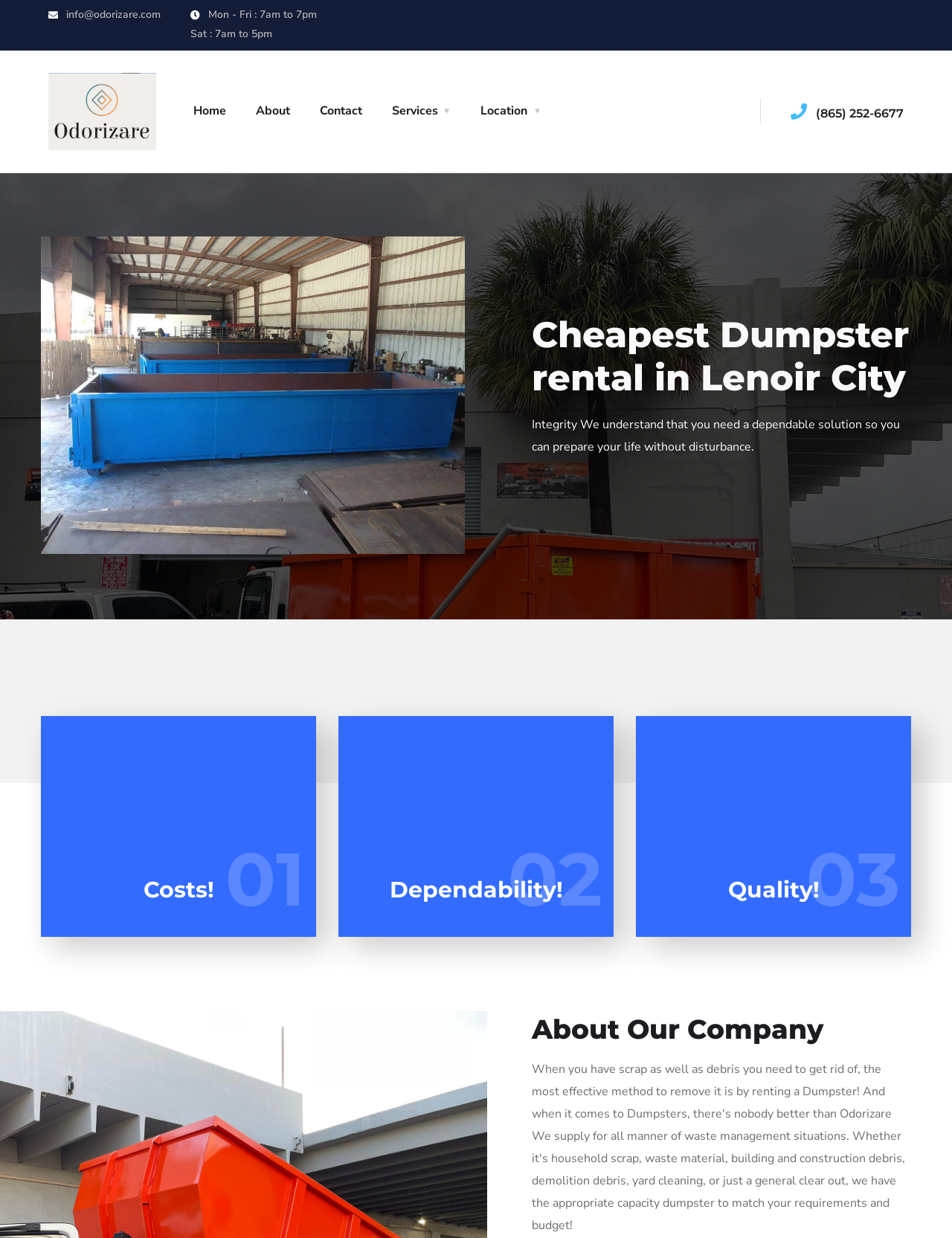Illustrate the webpage thoroughly, mentioning all important details.

The webpage is about Odorizare, a dumpster rental service in Lenoir City. At the top left, there is a link to the company's email address, "info@odorizare.com", and next to it, there are two static text elements displaying the company's business hours. Below these elements, there is a link to the company's name, "Odorizare - Dumpster Rental Service", accompanied by an image with the same name.

To the right of the company name, there is a navigation menu consisting of five links: "Home", "About", "Contact", "Services", and "Location". Each link is positioned horizontally next to each other.

On the right side of the page, there is a phone number link, "(865) 252-6677". Above it, there is a large image that takes up a significant portion of the page.

The main content of the page is divided into sections, each with a heading and descriptive text. The first section has a heading "Cheapest Dumpster rental in Lenoir City" and a paragraph of text describing the company's integrity. Below this section, there are three sections with headings "Costs!", "Dependability!", and "Quality!", each with a corresponding paragraph of text and a numbered label ("01", "02", and "03" respectively).

Finally, at the bottom of the page, there is a section with a heading "About Our Company" and a link with a Facebook icon, positioned at the bottom right corner of the page.